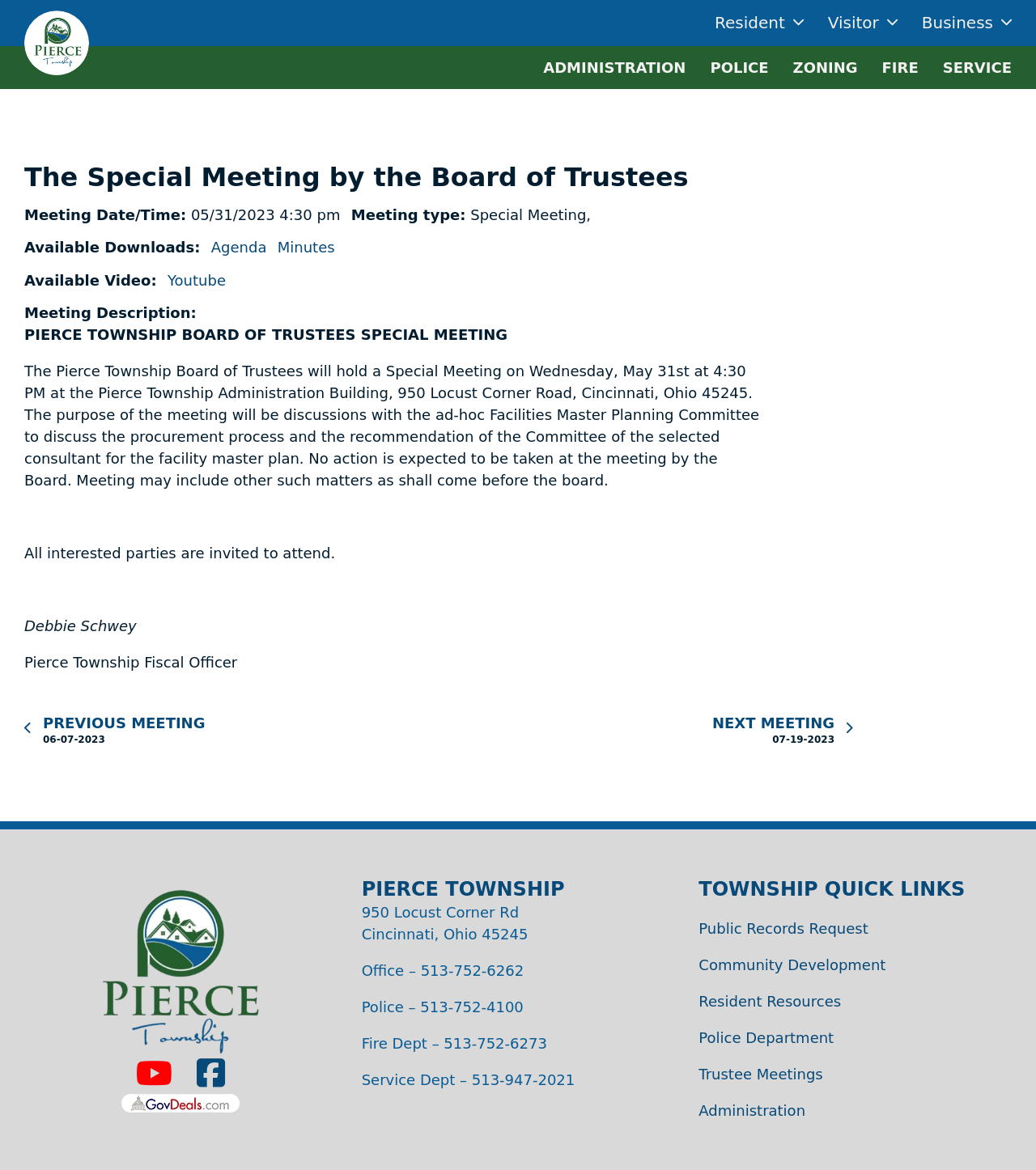Carefully examine the image and provide an in-depth answer to the question: What is the phone number of the Police Department?

I found the phone number by looking at the footer section, which has a StaticText element with the phone number '513-752-4100' labeled as 'Police –'.